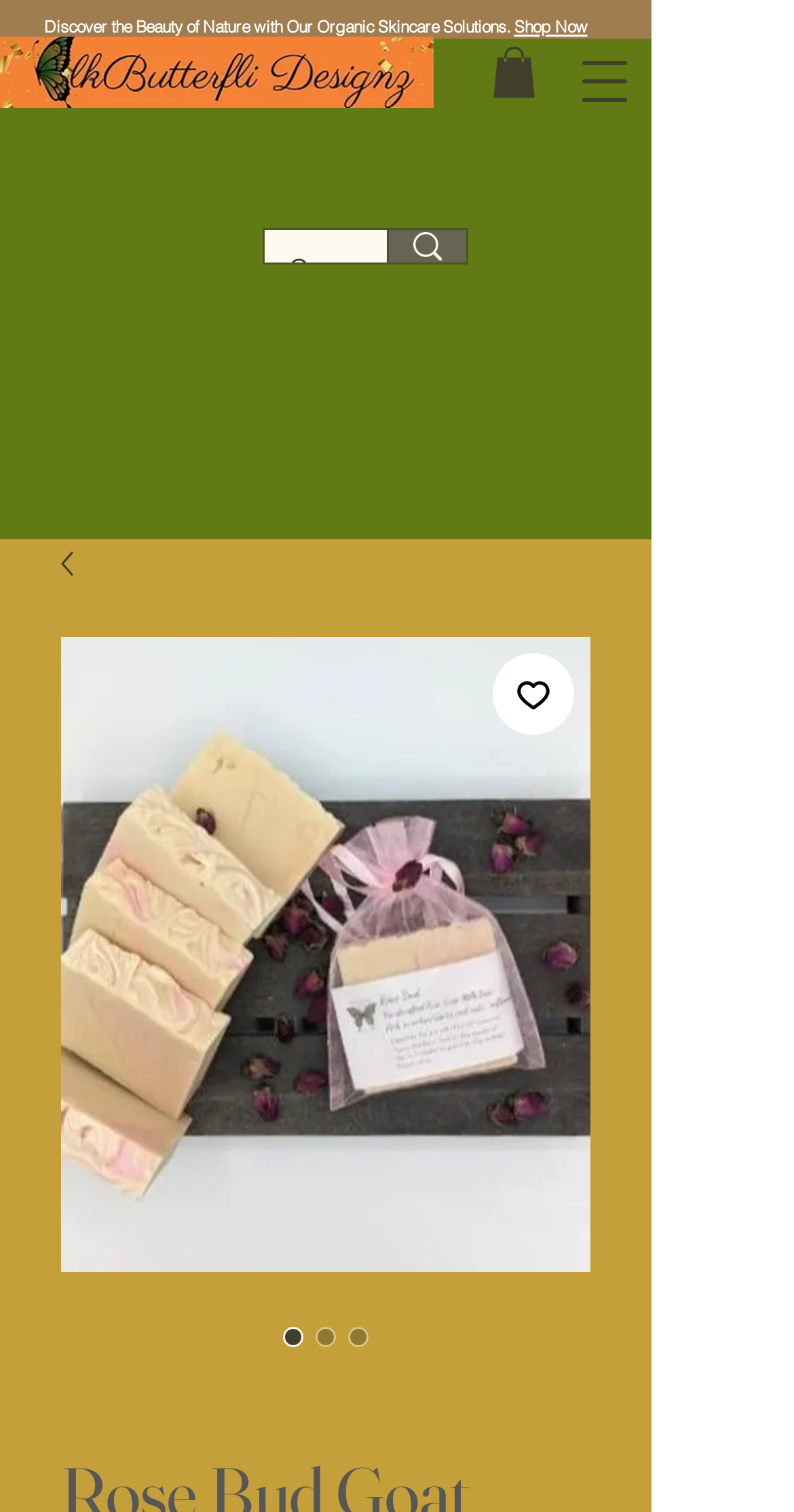What is the tagline of the website?
Carefully analyze the image and provide a detailed answer to the question.

At the top of the page, I found a static text element with the tagline 'Discover the Beauty of Nature with Our Organic Skincare Solutions.' which is a brief summary of the website's purpose.